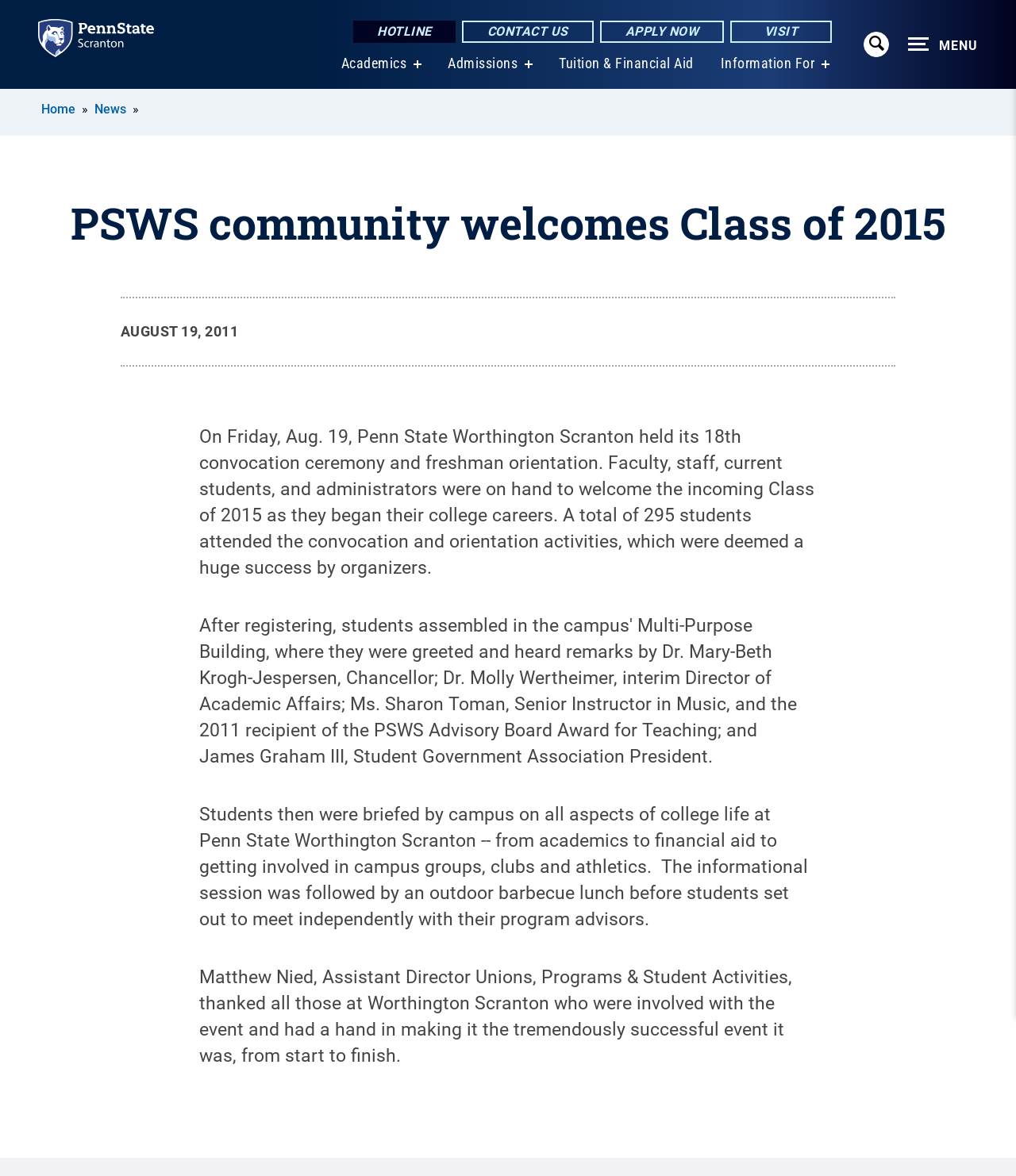Describe all visible elements and their arrangement on the webpage.

The webpage is about the Penn State Scranton community welcoming the Class of 2015. At the top left corner, there is a link to skip to the main content. Next to it, there is a link to the Penn State Scranton website, accompanied by an image of the university's logo. 

On the top right corner, there are several links, including "HOTLINE", "CONTACT US", "APPLY NOW", and "VISIT". Below these links, there are navigation menu buttons, including "Expand navigation menu" and "MENU". 

The main content of the webpage is divided into two sections. The top section has links to different categories, including "Academics", "Admissions", "Tuition & Financial Aid", and "Information For". Each of these categories has a submenu that can be expanded by clicking on the corresponding button.

The bottom section of the main content features an article about the convocation ceremony and freshman orientation at Penn State Worthington Scranton. The article is headed by a title "PSWS community welcomes Class of 2015" and has three paragraphs of text. The first paragraph mentions the date of the event and the number of students who attended. The second paragraph describes the activities that took place during the event, including a briefing on college life and an outdoor barbecue lunch. The third paragraph thanks those involved in making the event a success.